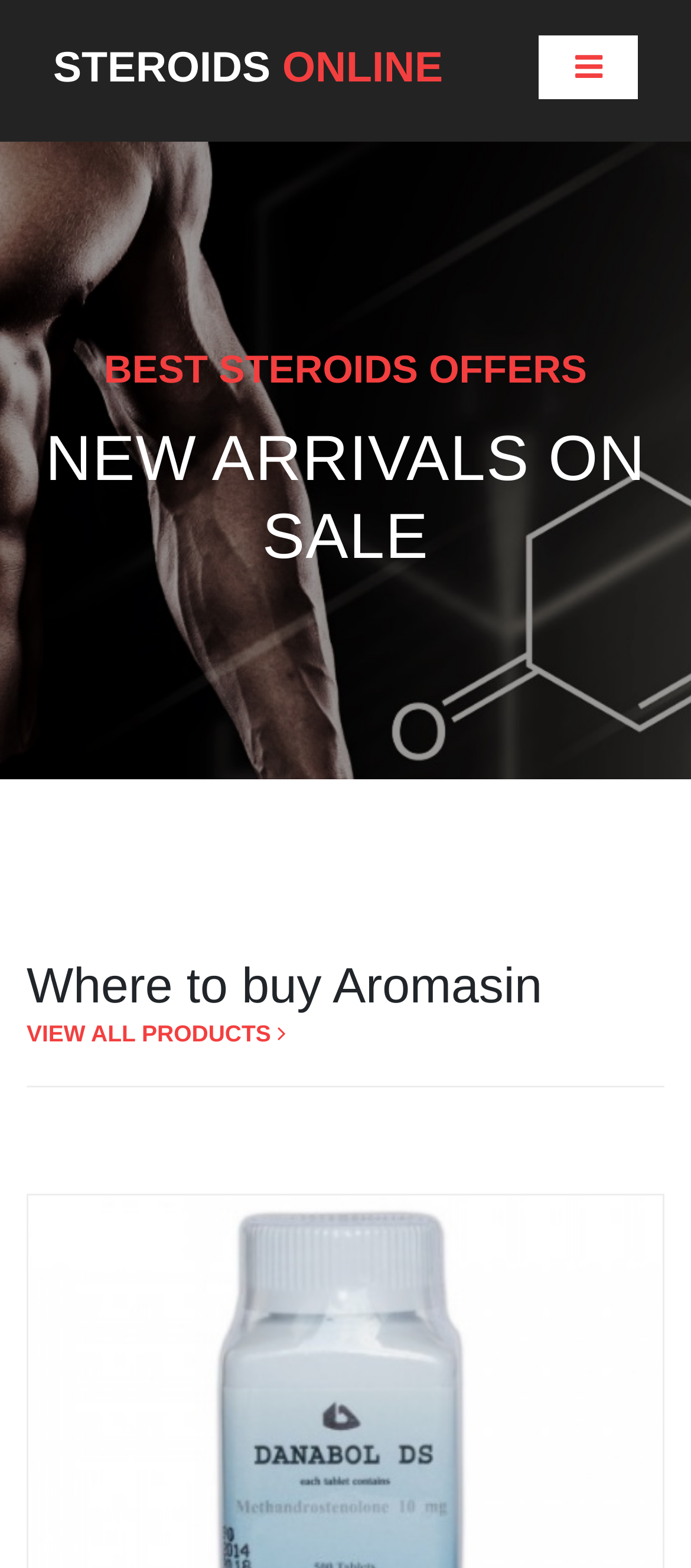What is the category of products offered?
Based on the image, respond with a single word or phrase.

Steroids